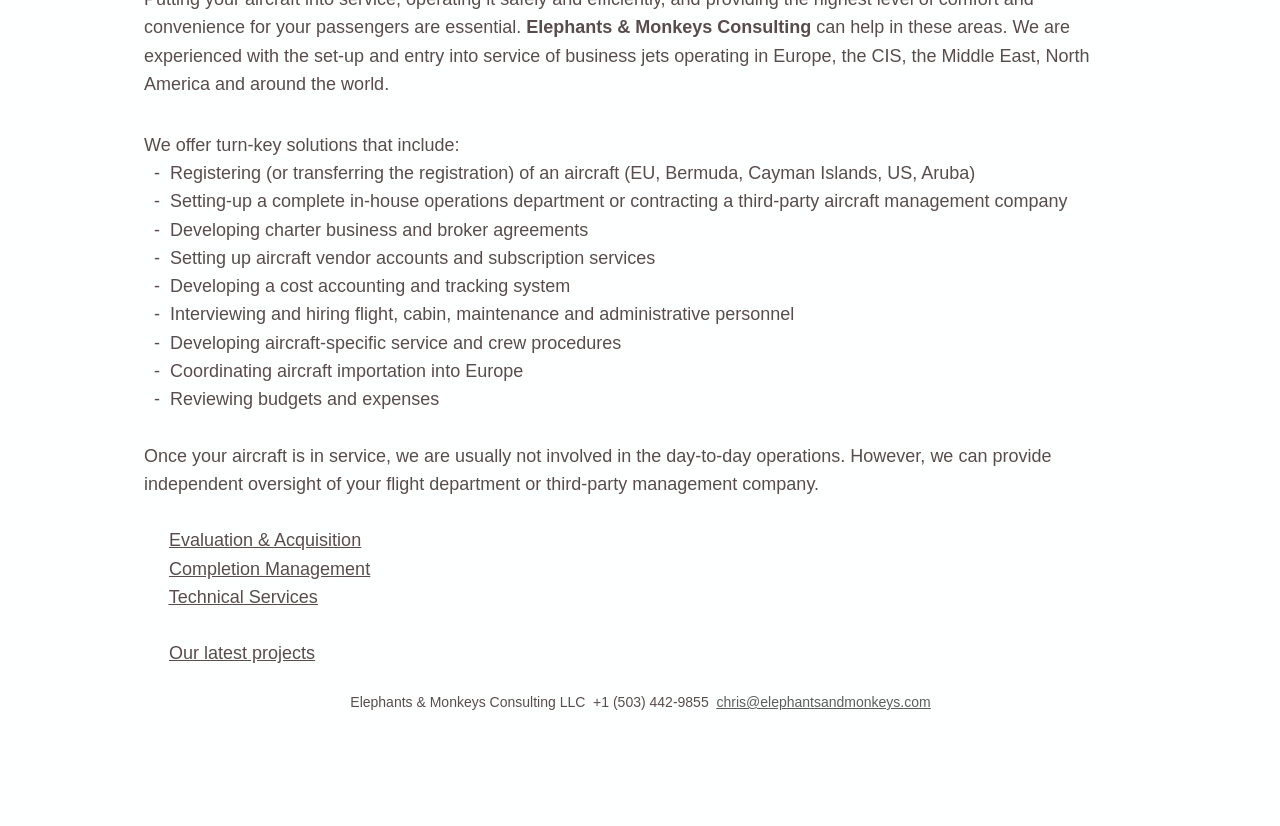Given the element description Our latest projects, predict the bounding box coordinates for the UI element in the webpage screenshot. The format should be (top-left x, top-left y, bottom-right x, bottom-right y), and the values should be between 0 and 1.

[0.132, 0.779, 0.246, 0.803]